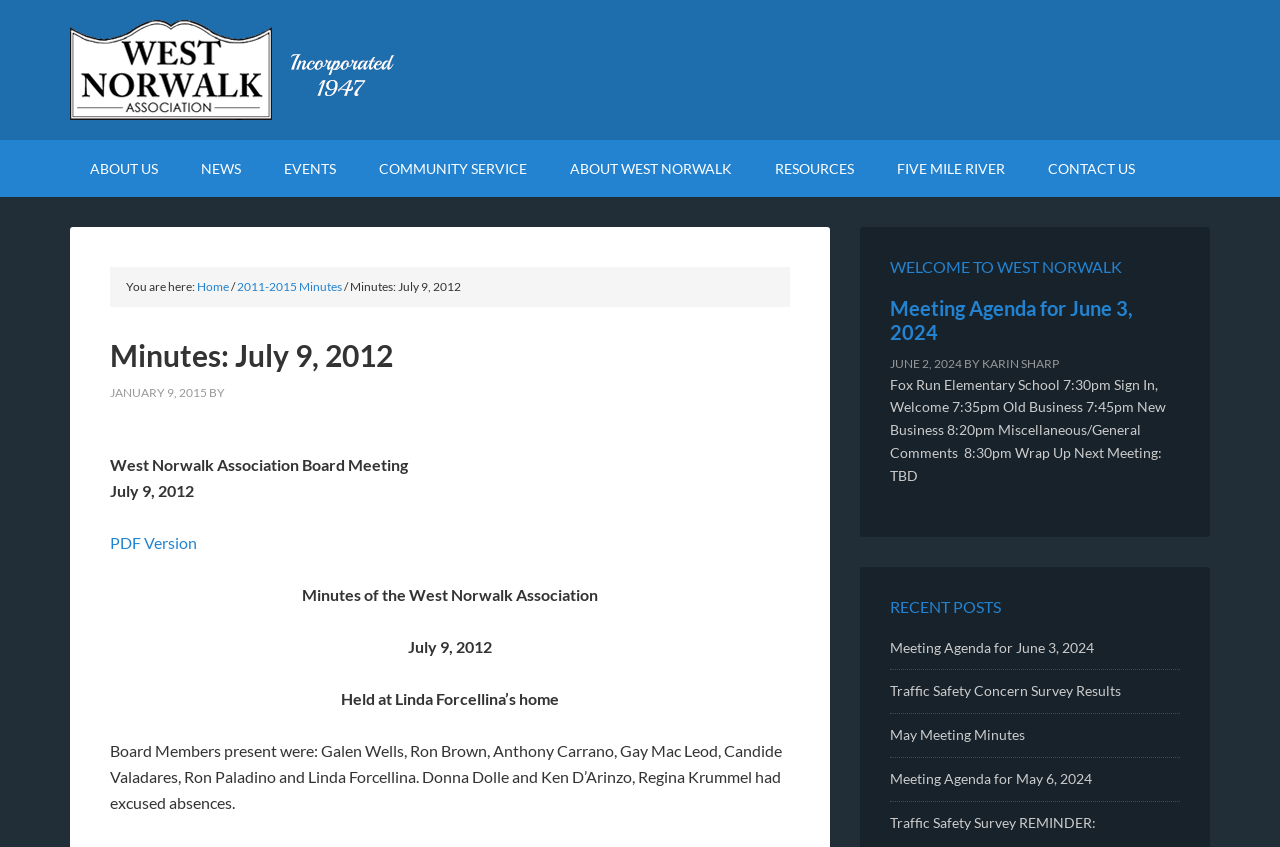What is the name of the school mentioned in the meeting agenda?
Look at the screenshot and respond with a single word or phrase.

Fox Run Elementary School